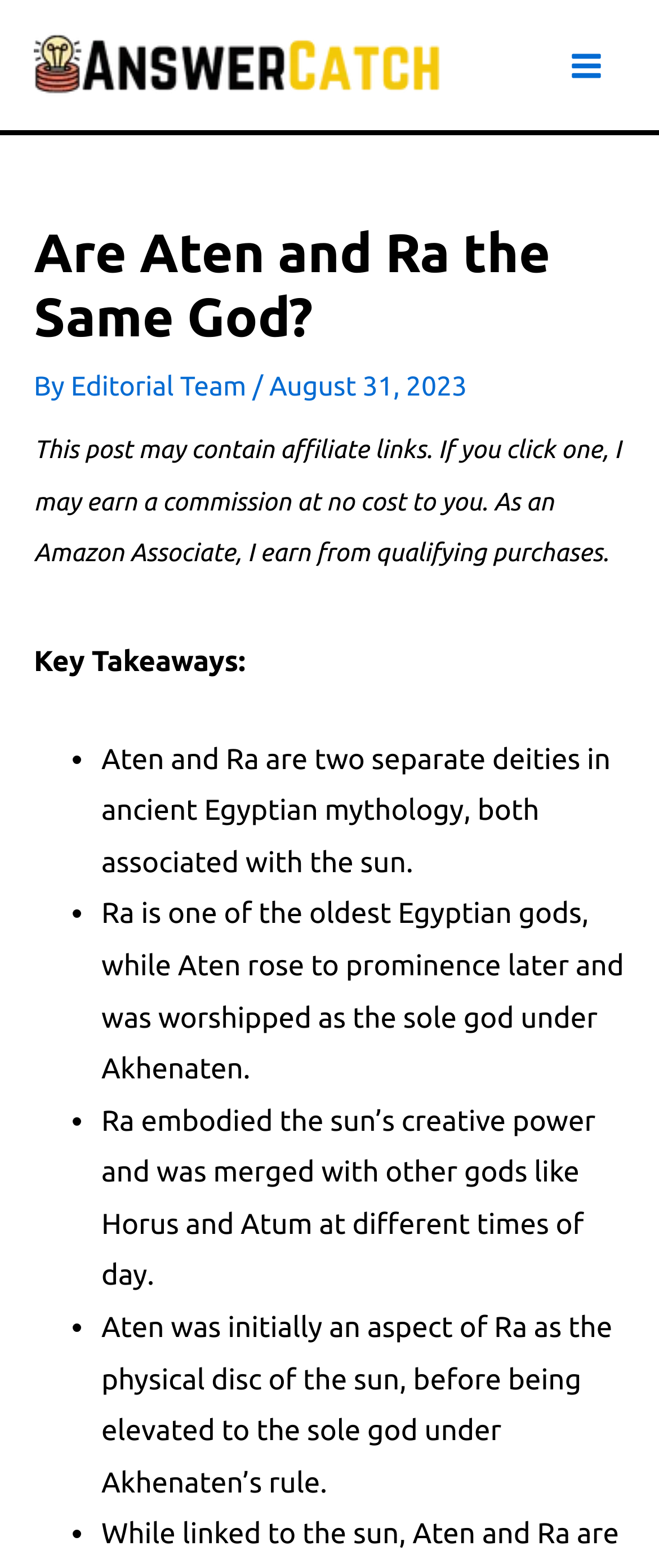Give a concise answer using one word or a phrase to the following question:
What is the main topic of the article?

Aten and Ra